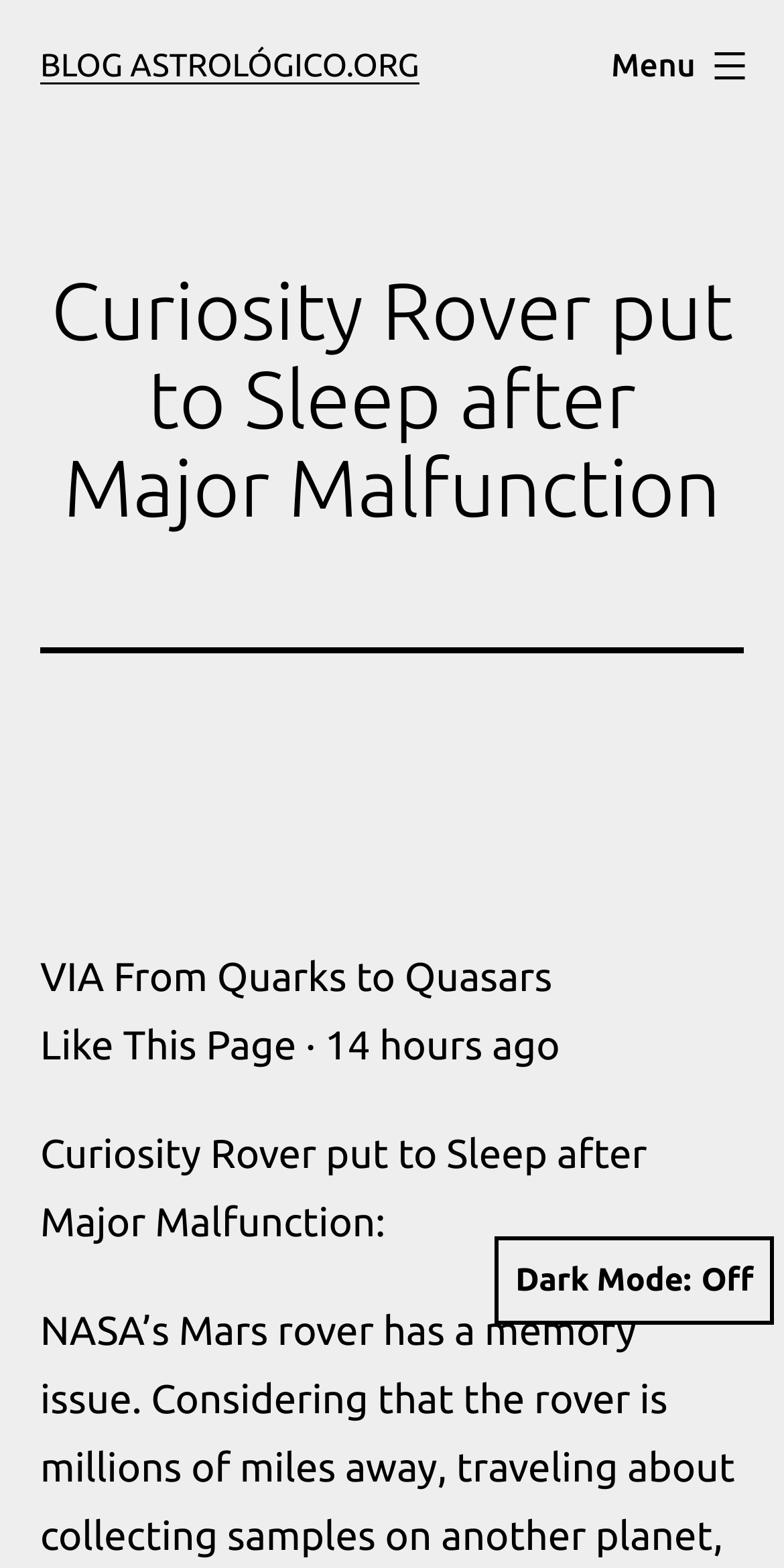Bounding box coordinates should be in the format (top-left x, top-left y, bottom-right x, bottom-right y) and all values should be floating point numbers between 0 and 1. Determine the bounding box coordinate for the UI element described as: Menu Close

[0.741, 0.014, 1.0, 0.071]